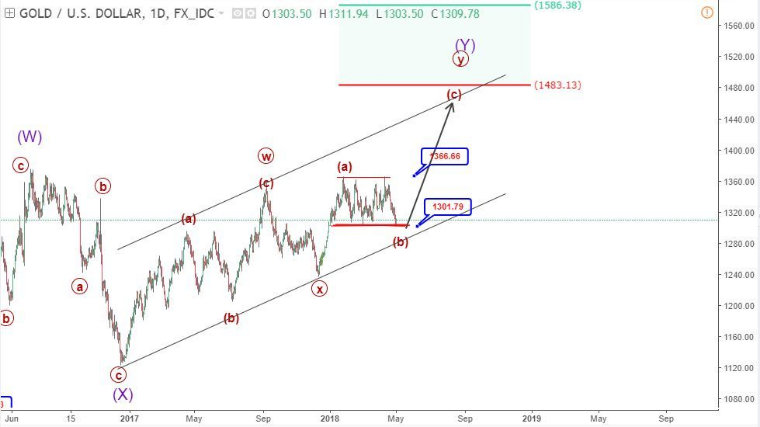What is the potential upward target price?
Offer a detailed and full explanation in response to the question.

The potential upward target price can be found in the caption, which mentions that the chart notes specific price levels, including a potential upward target at approximately 1366.66.